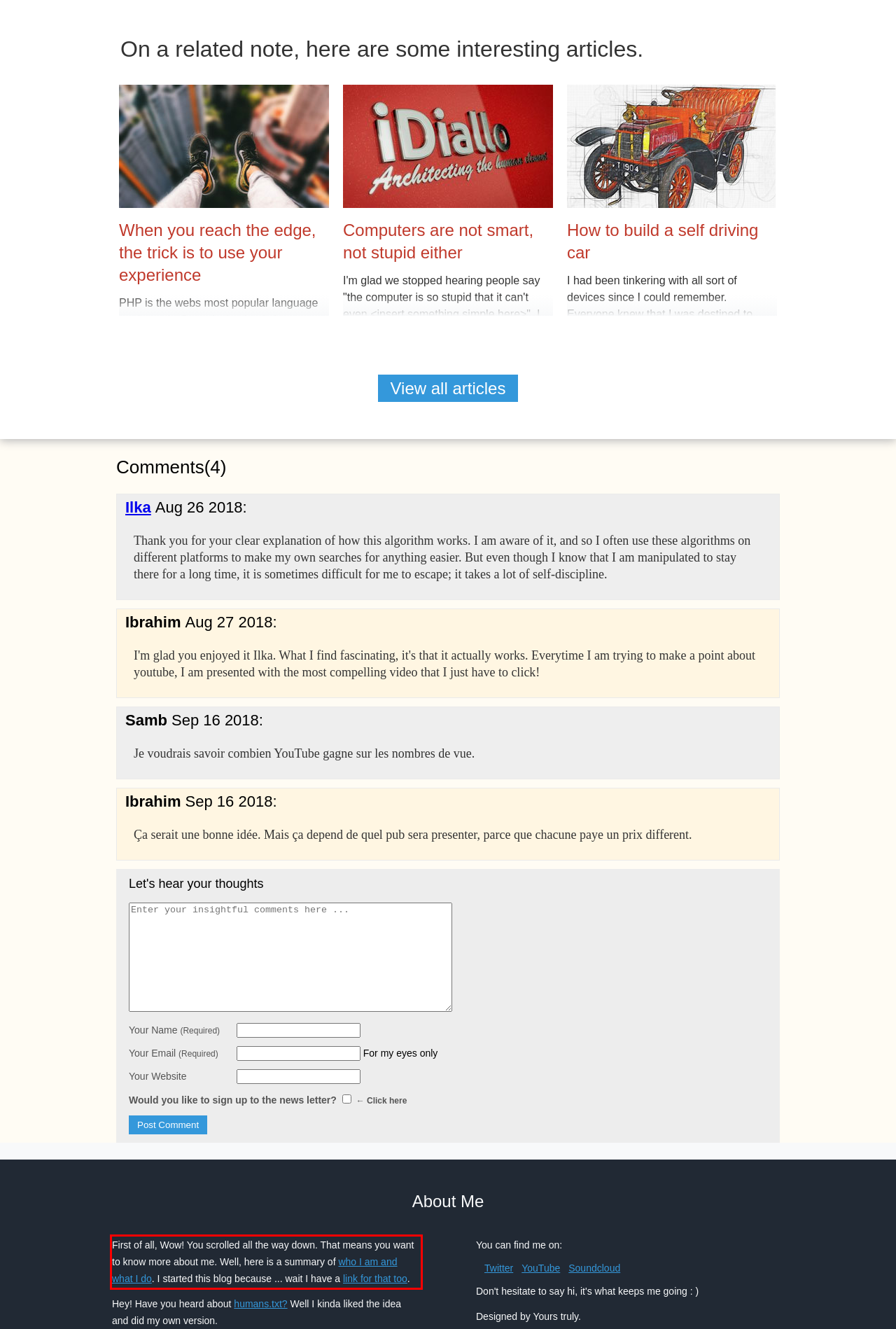Using the provided screenshot, read and generate the text content within the red-bordered area.

First of all, Wow! You scrolled all the way down. That means you want to know more about me. Well, here is a summary of who I am and what I do. I started this blog because ... wait I have a link for that too.